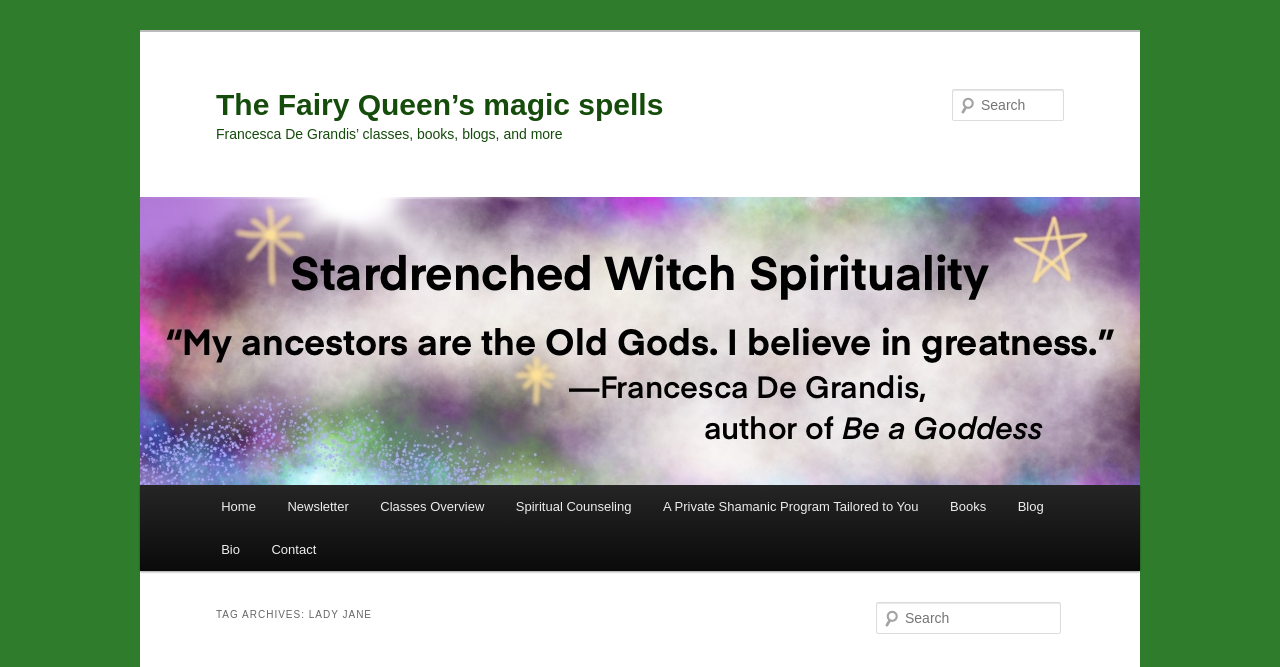What is the topic of the tag archives?
Please provide a single word or phrase as your answer based on the screenshot.

Lady Jane